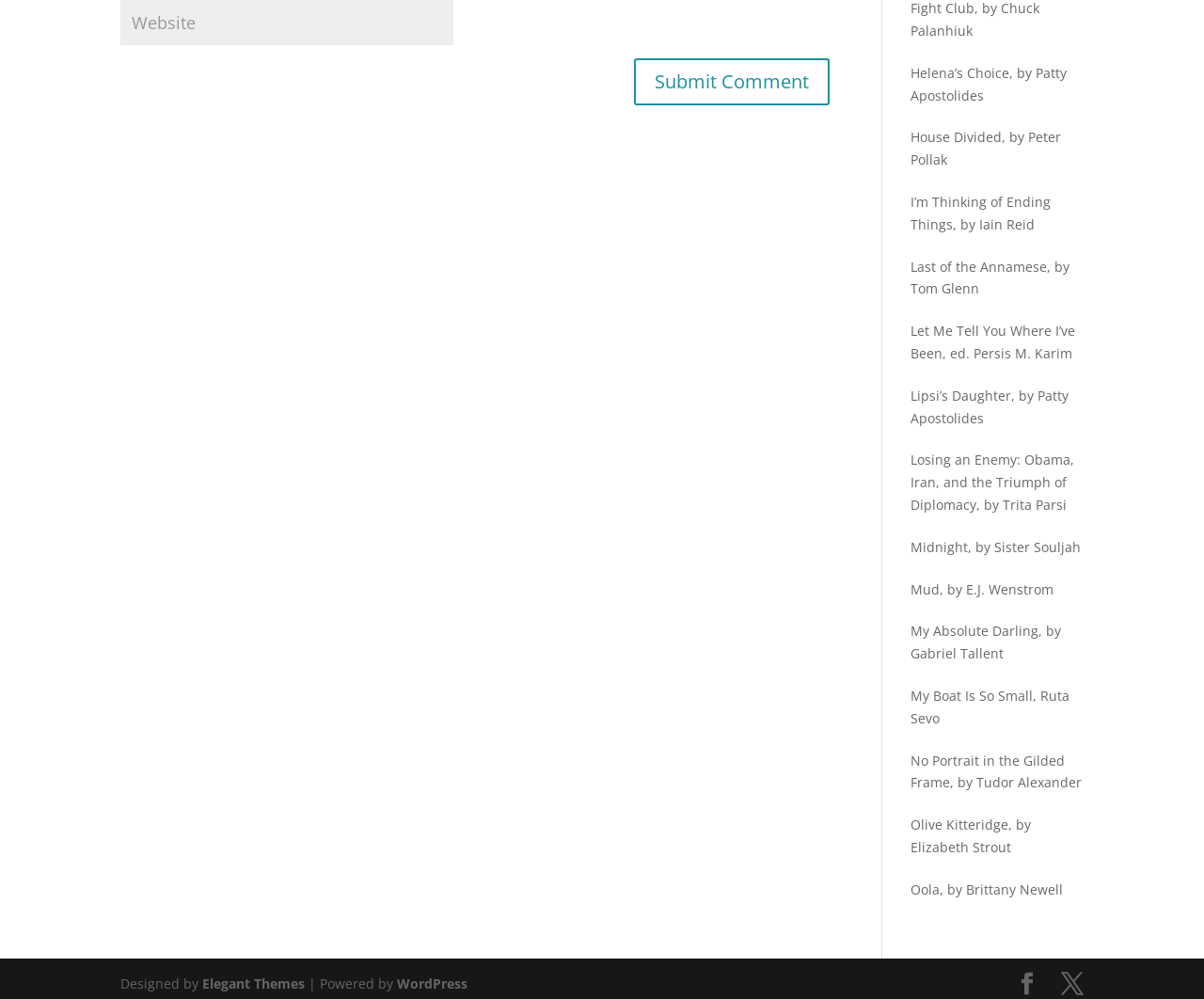Show the bounding box coordinates for the HTML element described as: "Olive Kitteridge, by Elizabeth Strout".

[0.756, 0.817, 0.856, 0.857]